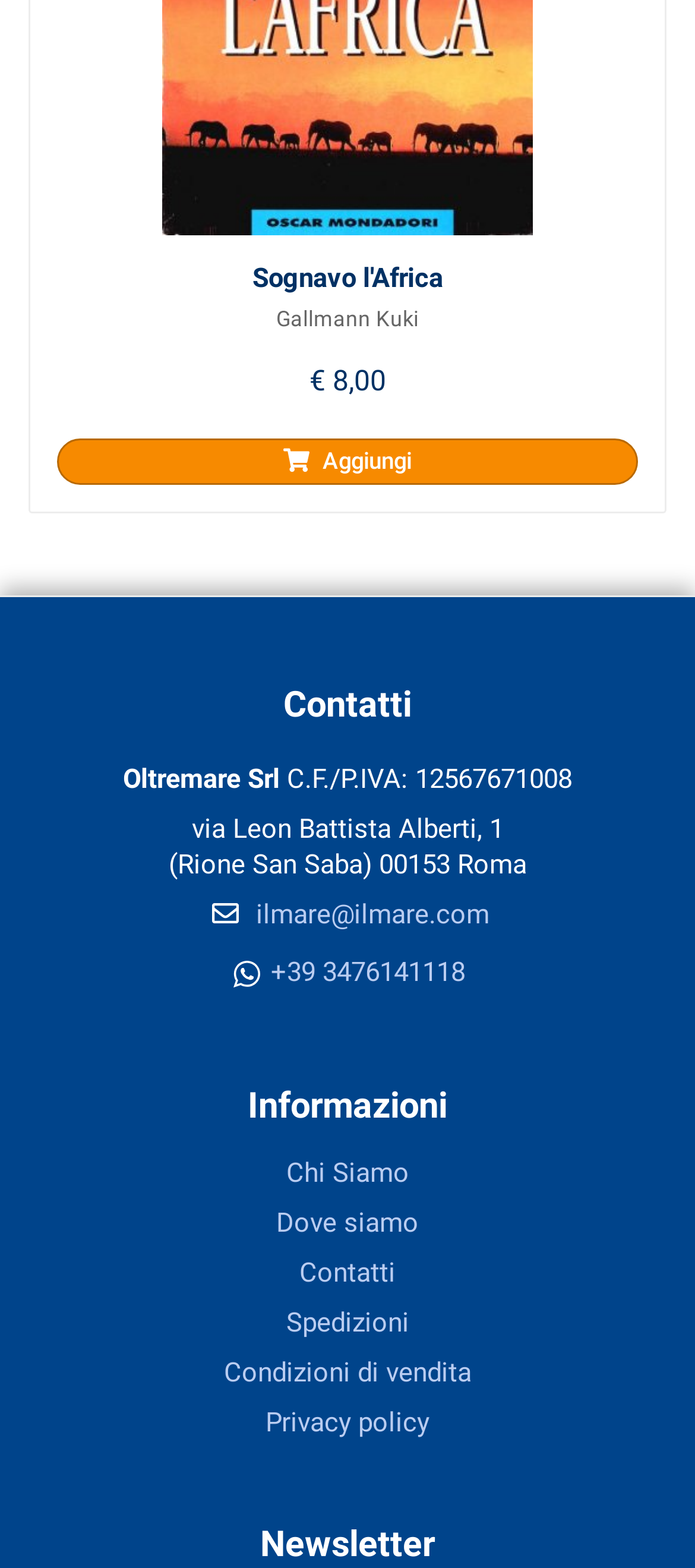Identify the bounding box coordinates of the section that should be clicked to achieve the task described: "Click on 'Sognavo l'Africa'".

[0.363, 0.167, 0.637, 0.187]